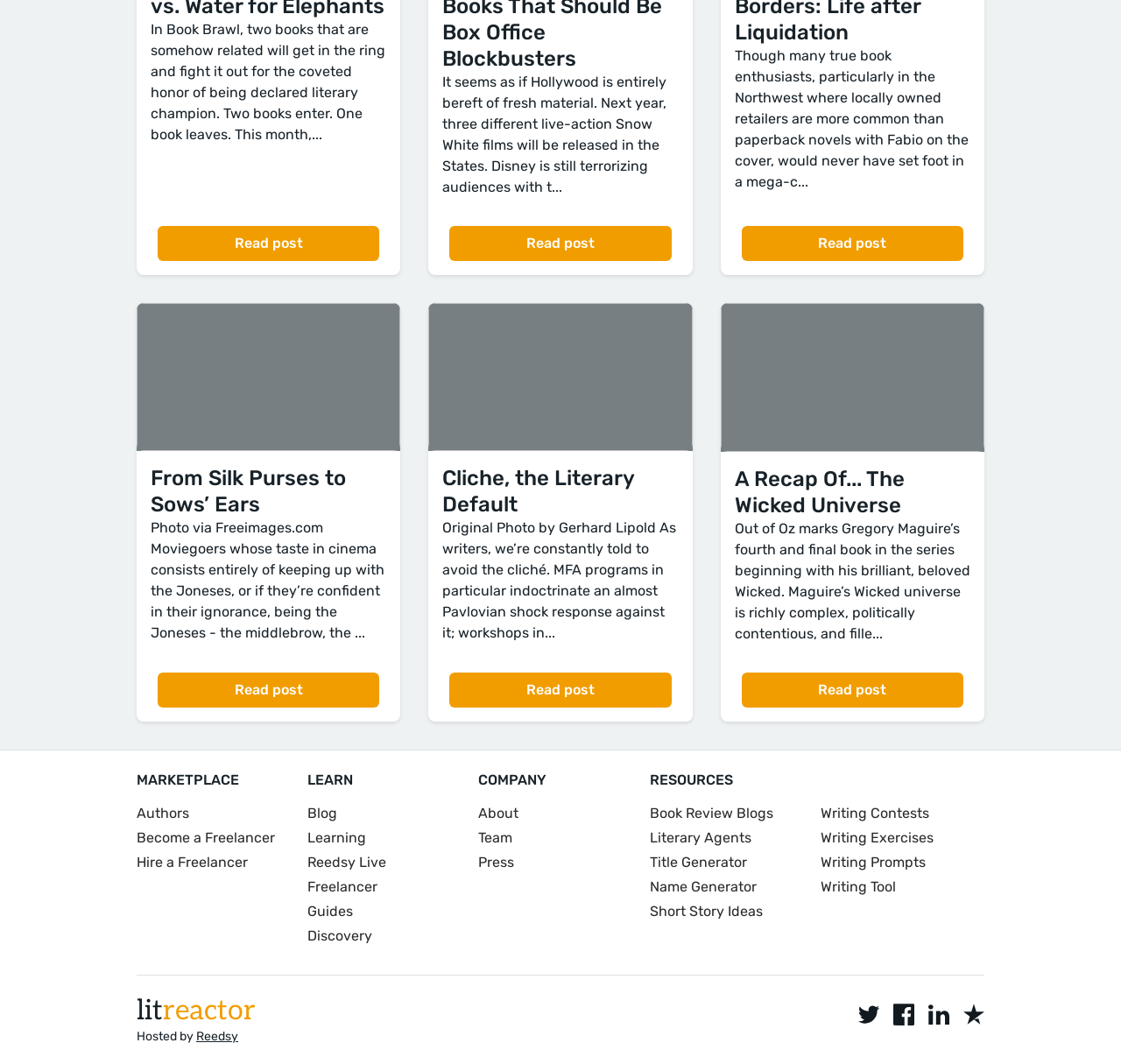Using the element description: "Title Generator", determine the bounding box coordinates for the specified UI element. The coordinates should be four float numbers between 0 and 1, [left, top, right, bottom].

[0.579, 0.8, 0.726, 0.82]